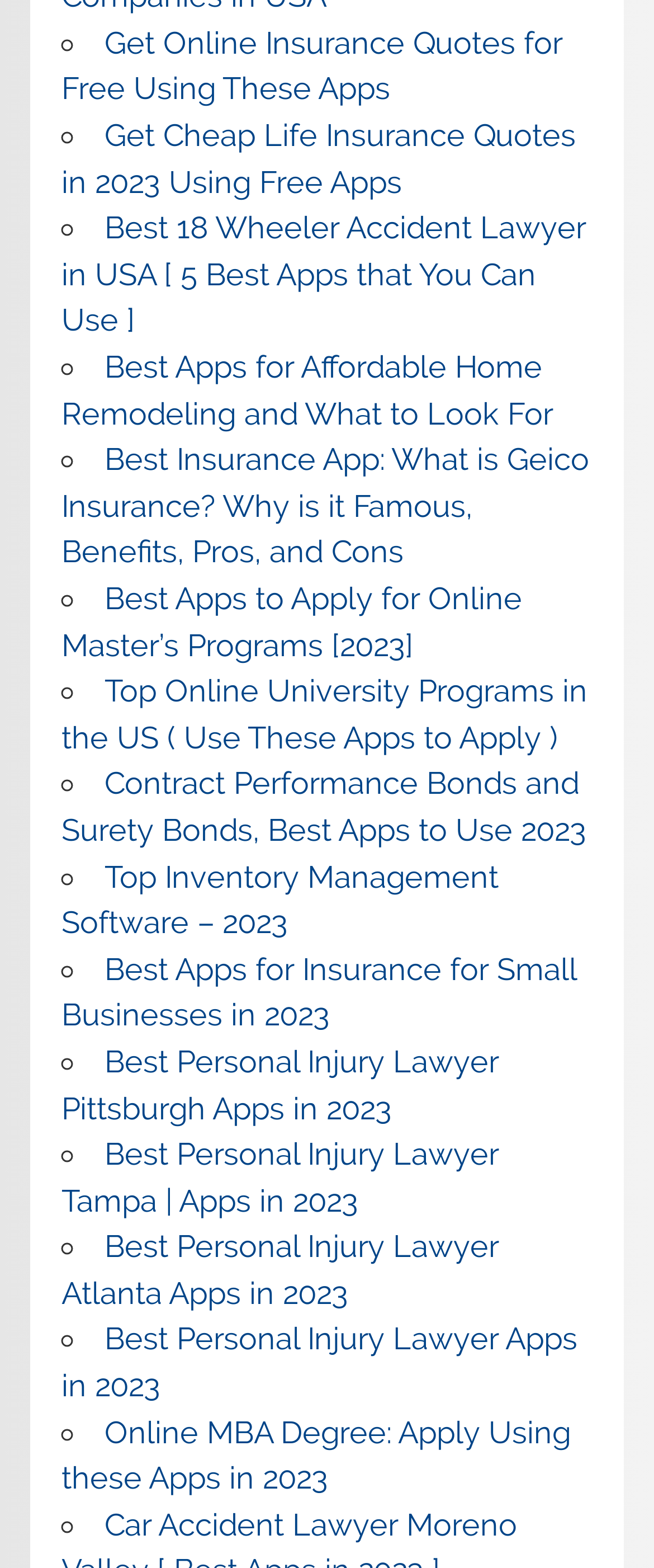What is the purpose of the '◦' symbol?
Can you provide a detailed and comprehensive answer to the question?

The '◦' symbol appears to be a list marker, used to indicate the start of each list item on the webpage. It is consistently used before each link, suggesting that it is a visual cue to help users navigate the list of resources.